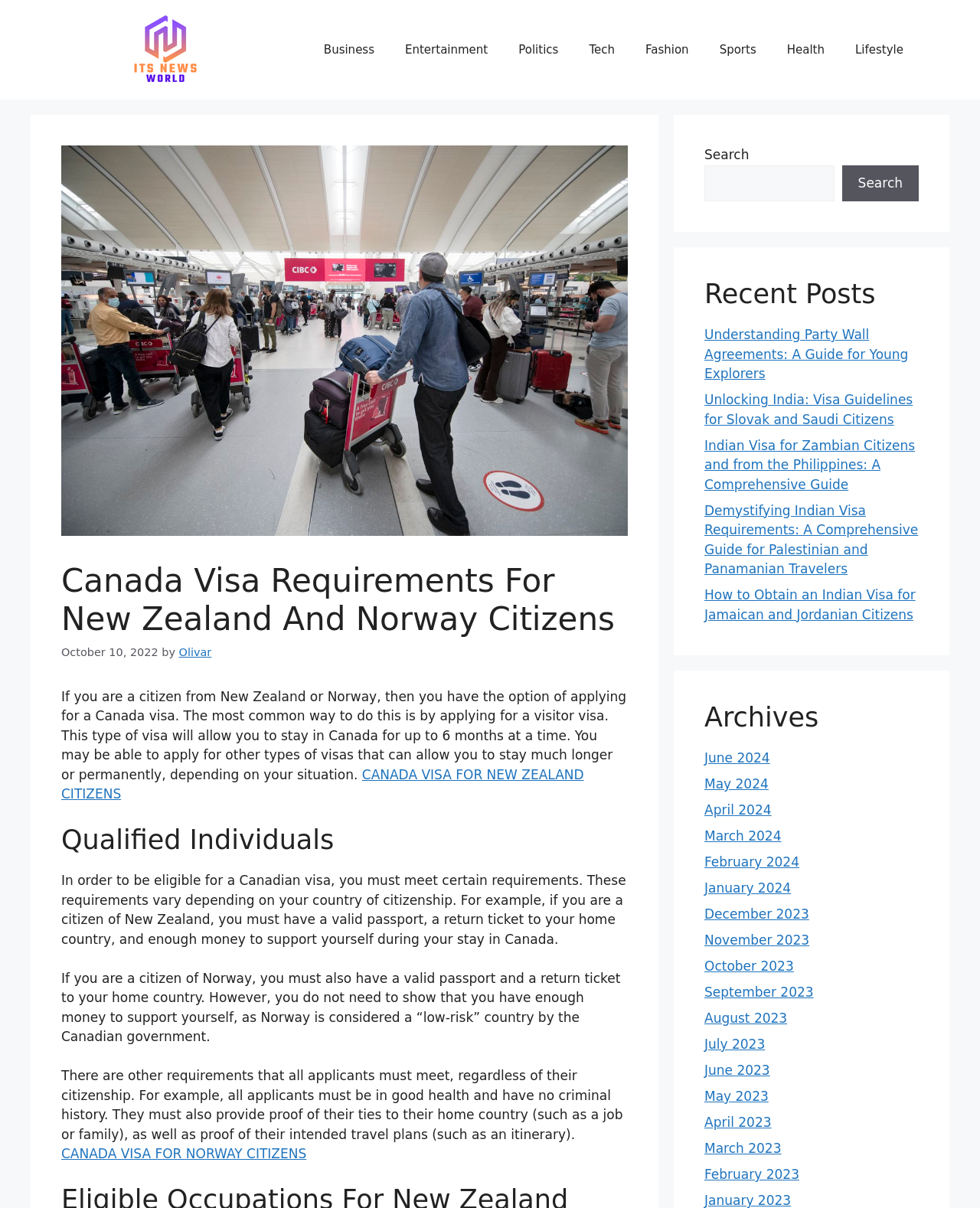Based on the element description June 2023, identify the bounding box of the UI element in the given webpage screenshot. The coordinates should be in the format (top-left x, top-left y, bottom-right x, bottom-right y) and must be between 0 and 1.

[0.719, 0.88, 0.786, 0.892]